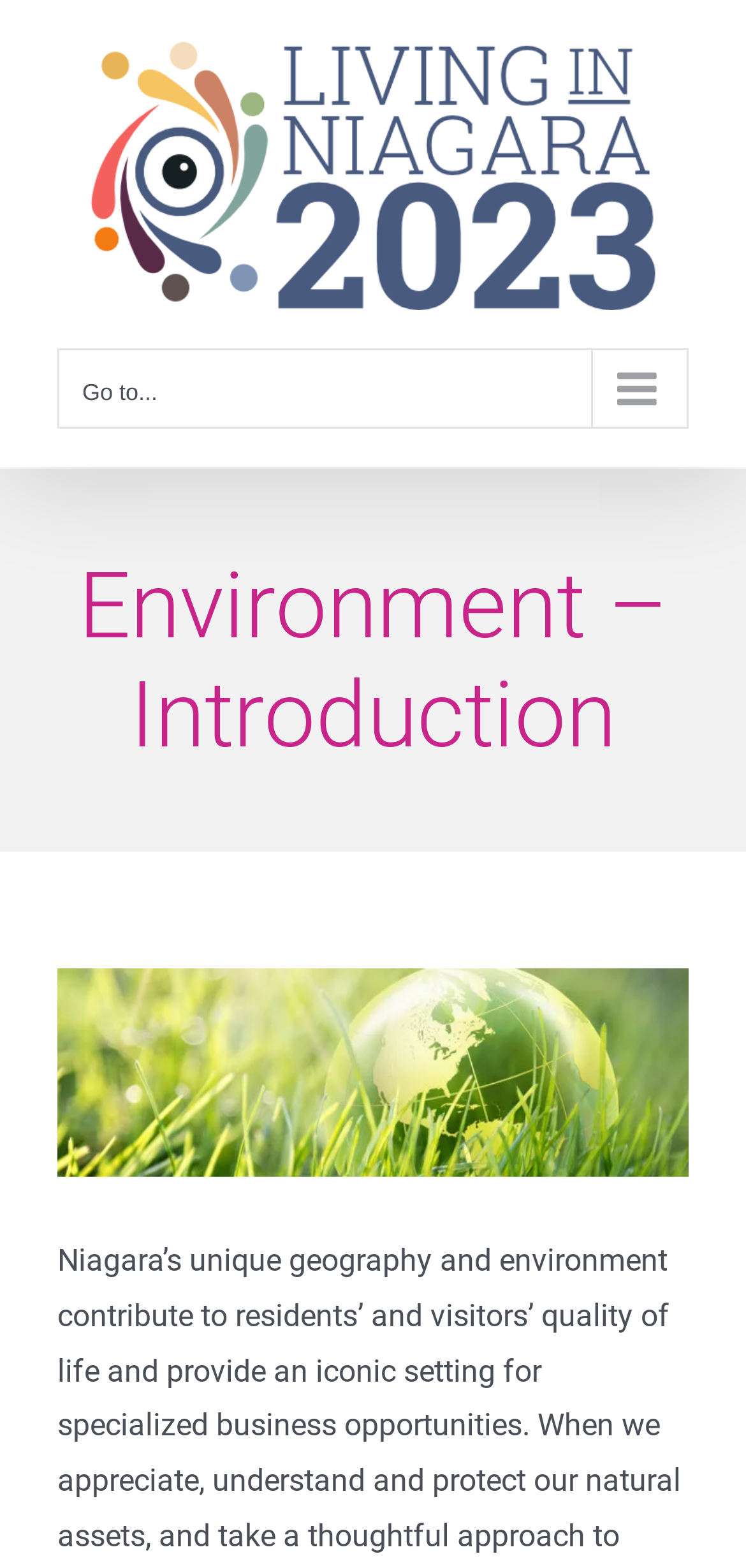Identify the main title of the webpage and generate its text content.

Environment – Introduction